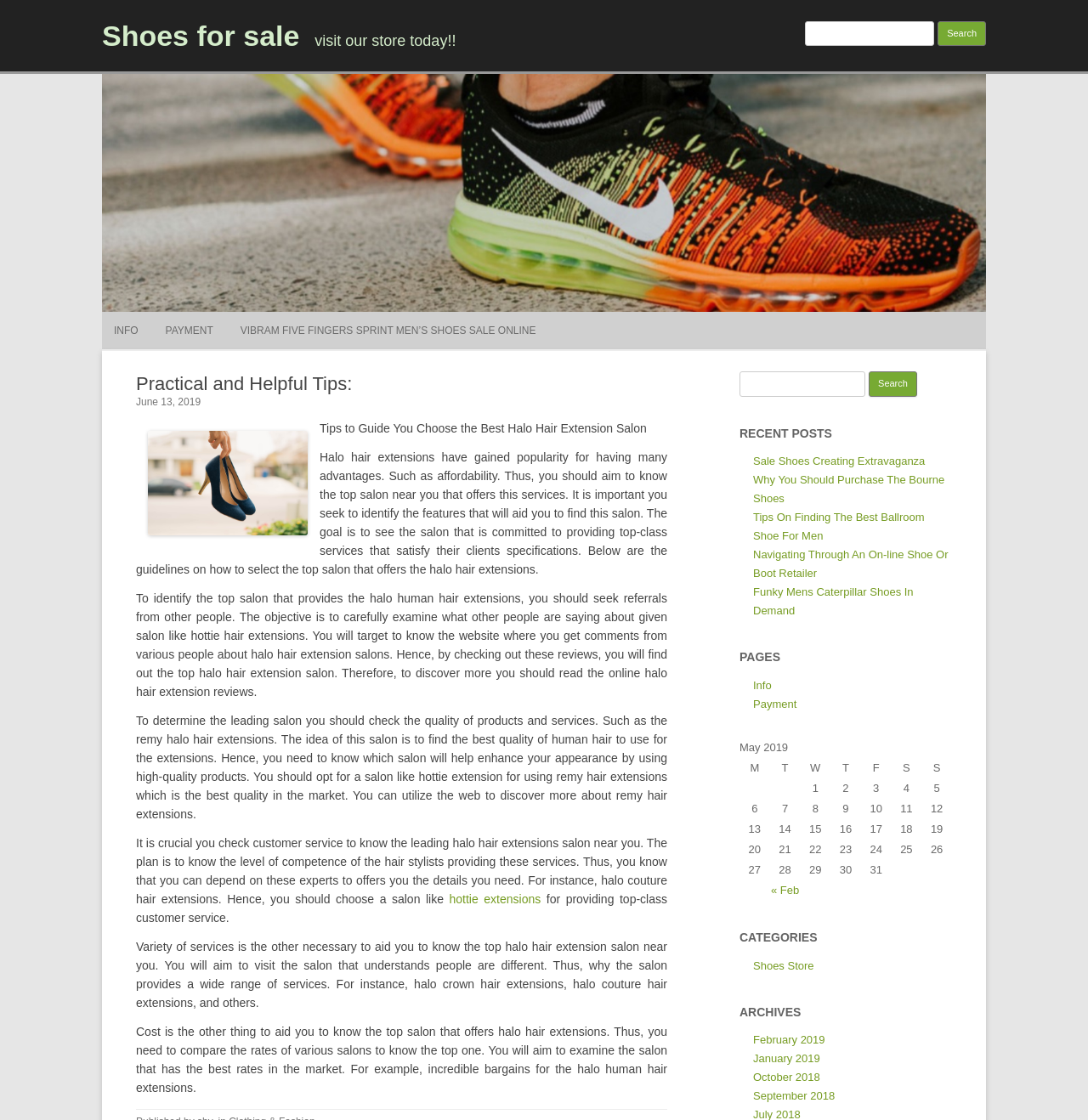Please reply to the following question using a single word or phrase: 
What is the category of the 'Recent Posts' section?

Shoes